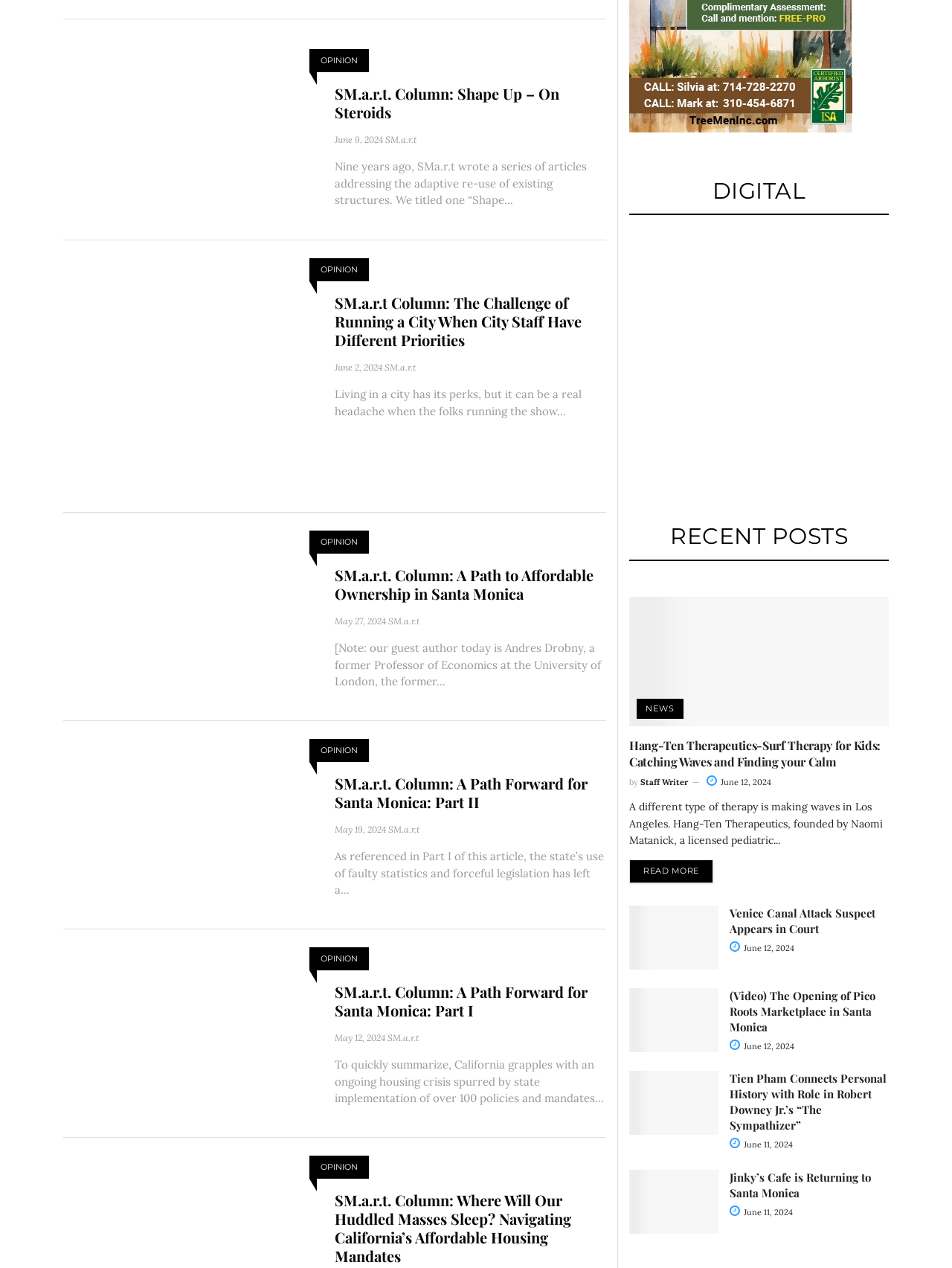Find the bounding box coordinates for the area you need to click to carry out the instruction: "Read the article 'Hang-Ten Therapeutics-Surf Therapy for Kids: Catching Waves and Finding your Calm'". The coordinates should be four float numbers between 0 and 1, indicated as [left, top, right, bottom].

[0.661, 0.47, 0.934, 0.573]